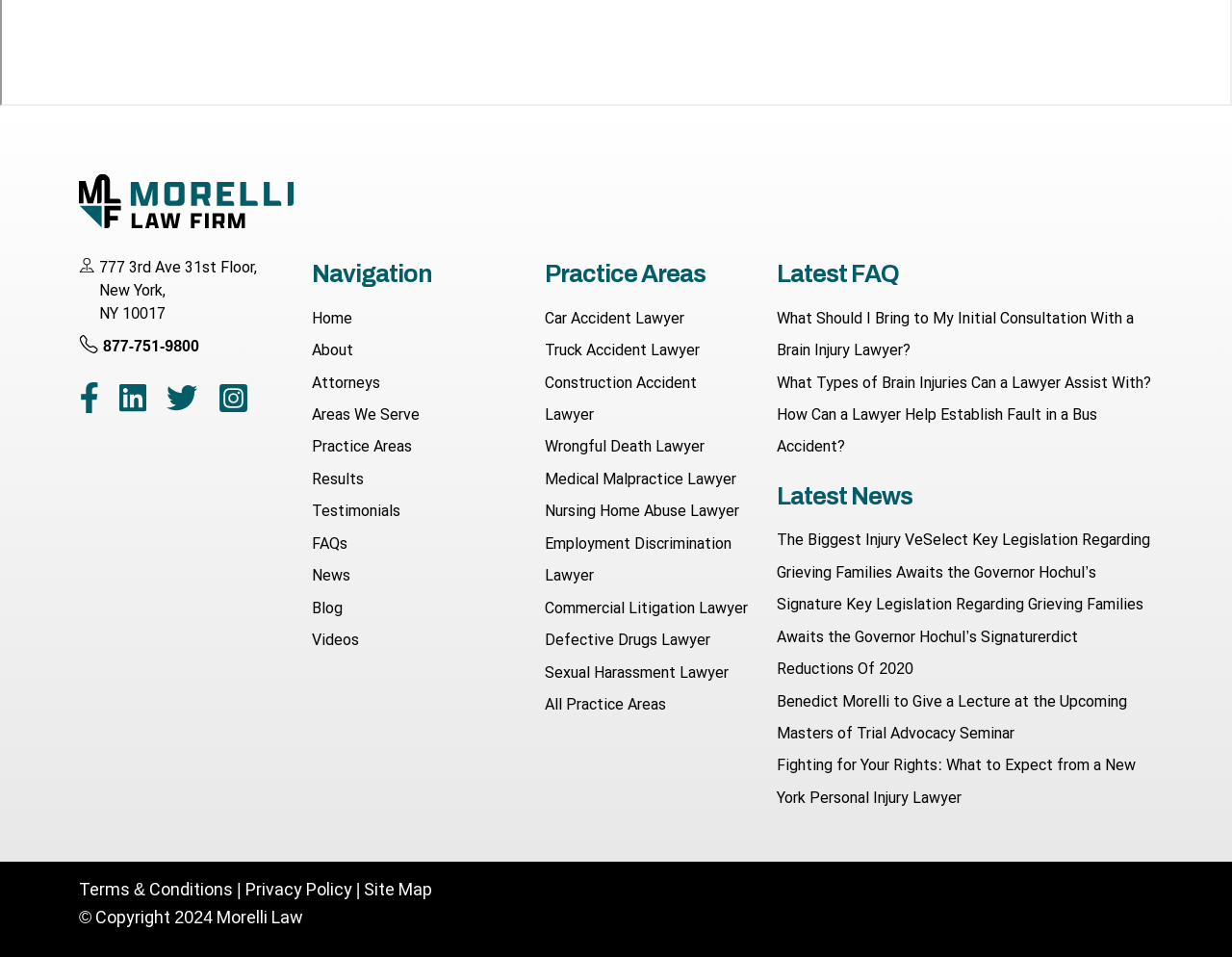Using a single word or phrase, answer the following question: 
What is the copyright year mentioned on the webpage?

2024